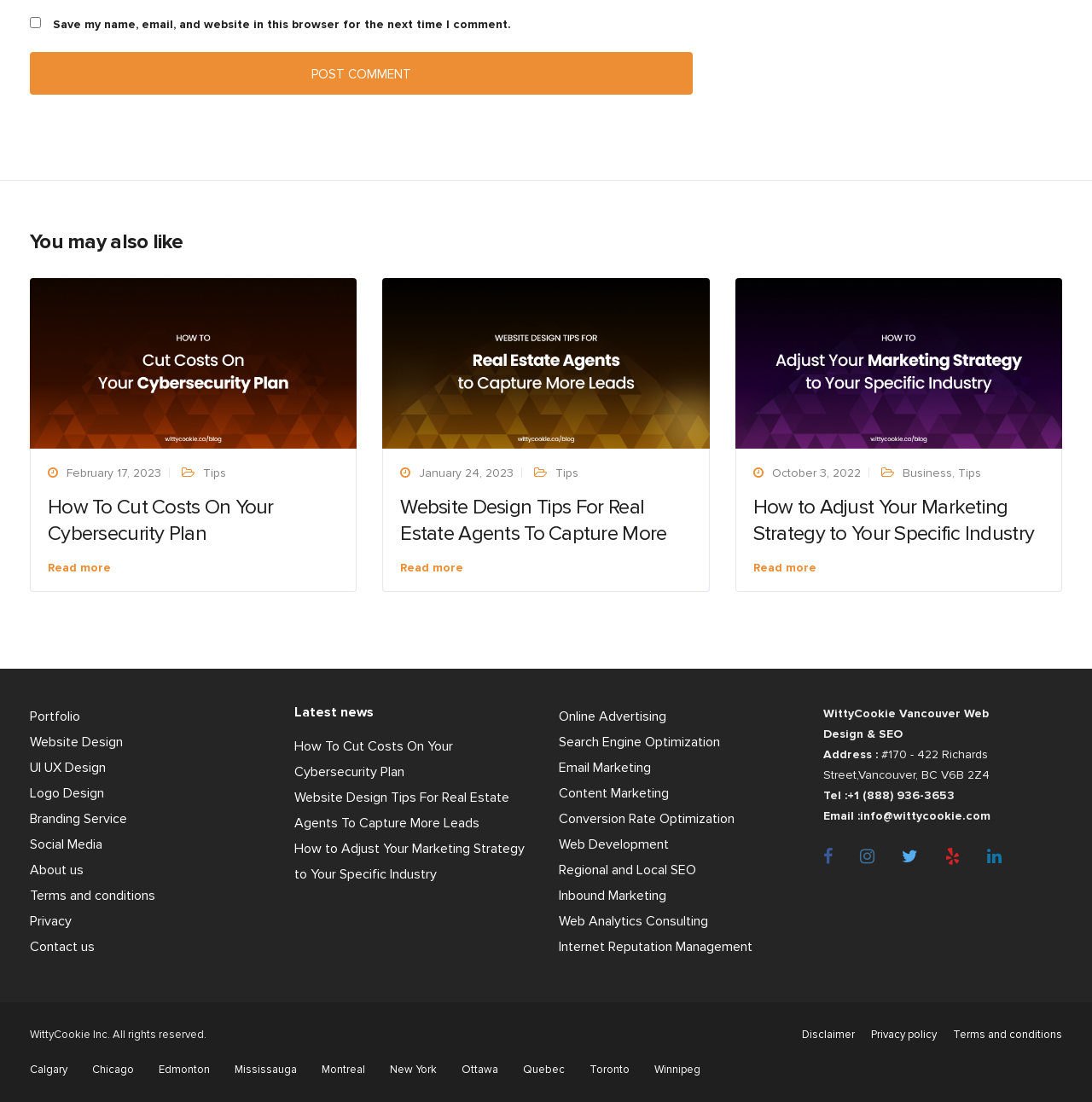What is the date of the latest article?
Carefully analyze the image and provide a detailed answer to the question.

I looked at the dates listed under each article and found that the latest article was published on February 17, 2023.